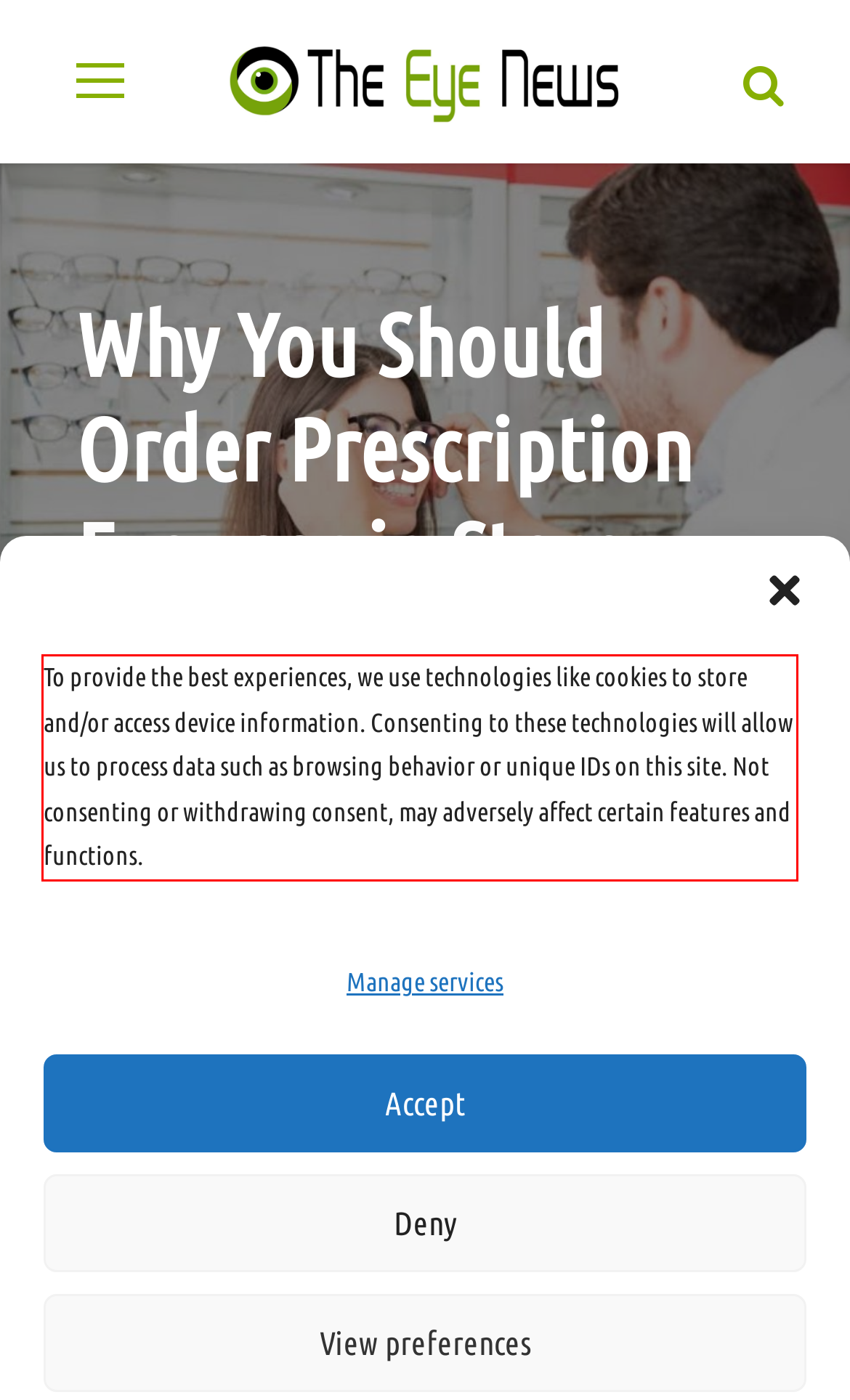Review the screenshot of the webpage and recognize the text inside the red rectangle bounding box. Provide the extracted text content.

To provide the best experiences, we use technologies like cookies to store and/or access device information. Consenting to these technologies will allow us to process data such as browsing behavior or unique IDs on this site. Not consenting or withdrawing consent, may adversely affect certain features and functions.